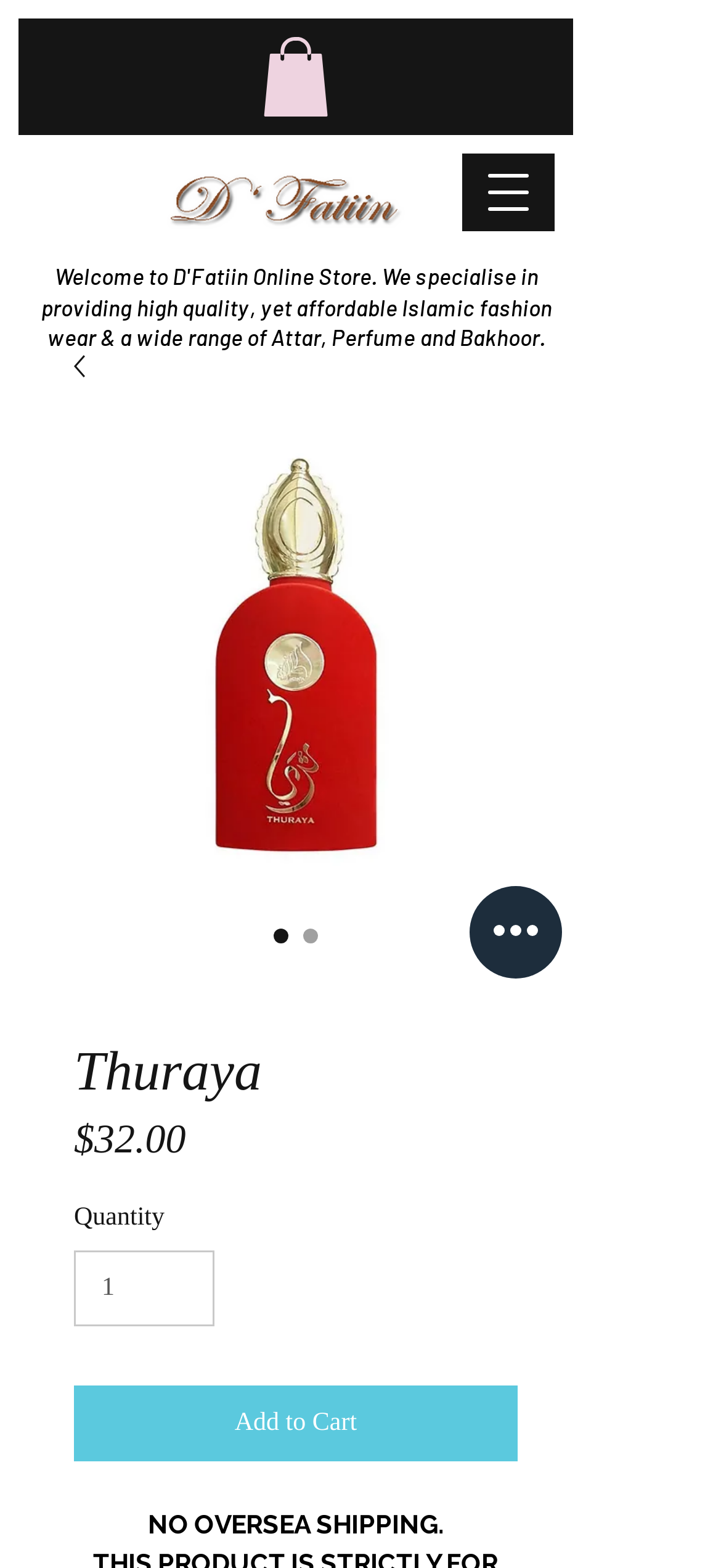Refer to the image and provide an in-depth answer to the question: 
What is the name of the product?

I found the name of the product by looking at the heading element that says 'Thuraya' which is located above the product image.